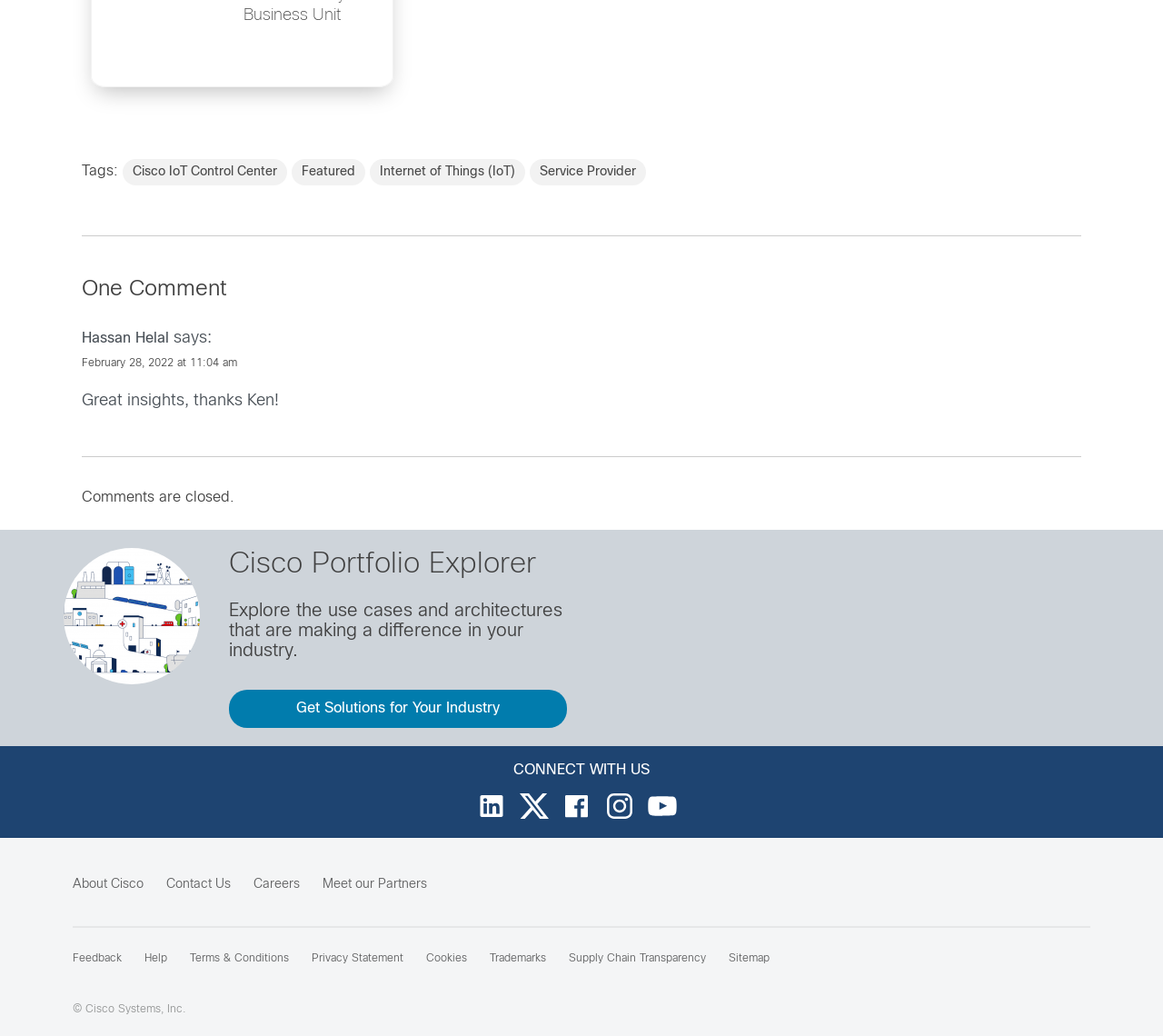Who wrote the comment?
Provide a detailed and extensive answer to the question.

The comment is attributed to Hassan Helal, as indicated by the text 'Hassan Helal says:' below the comment.